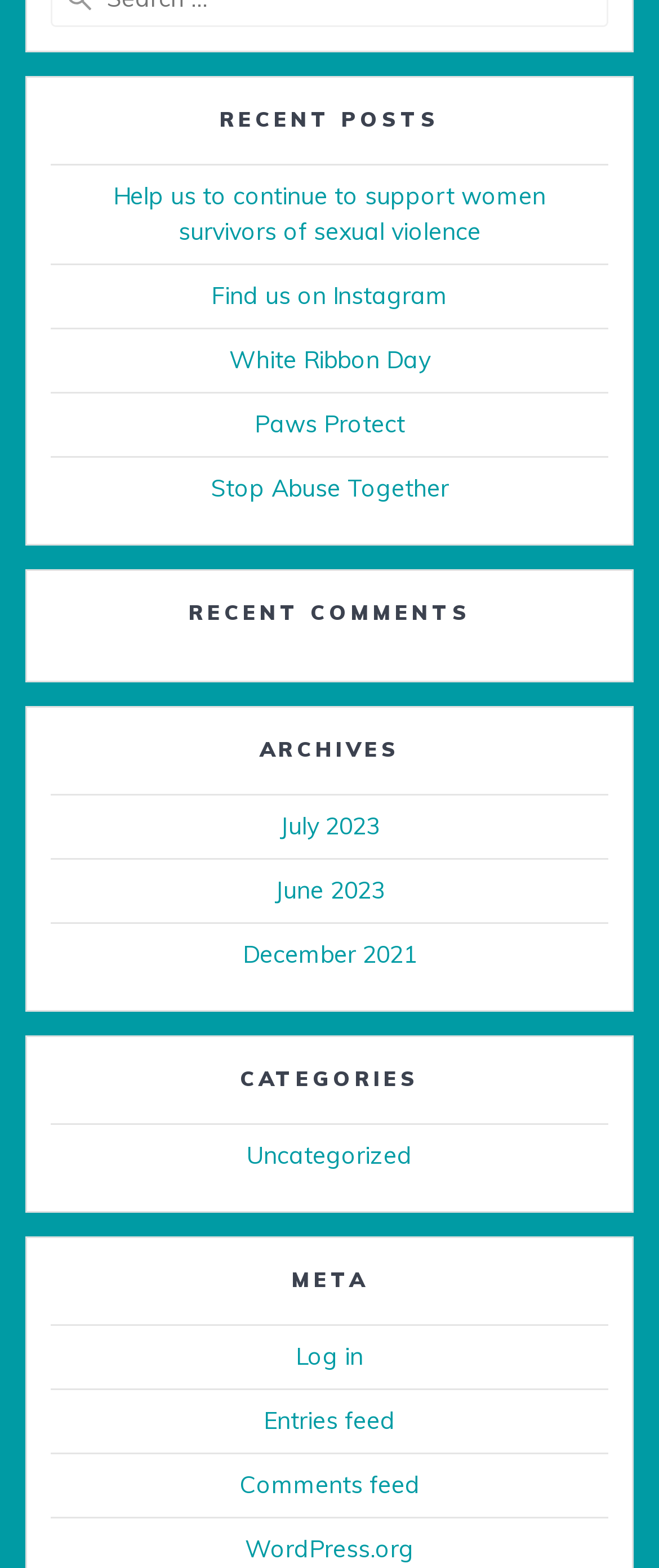Give a succinct answer to this question in a single word or phrase: 
How many archives are listed?

3